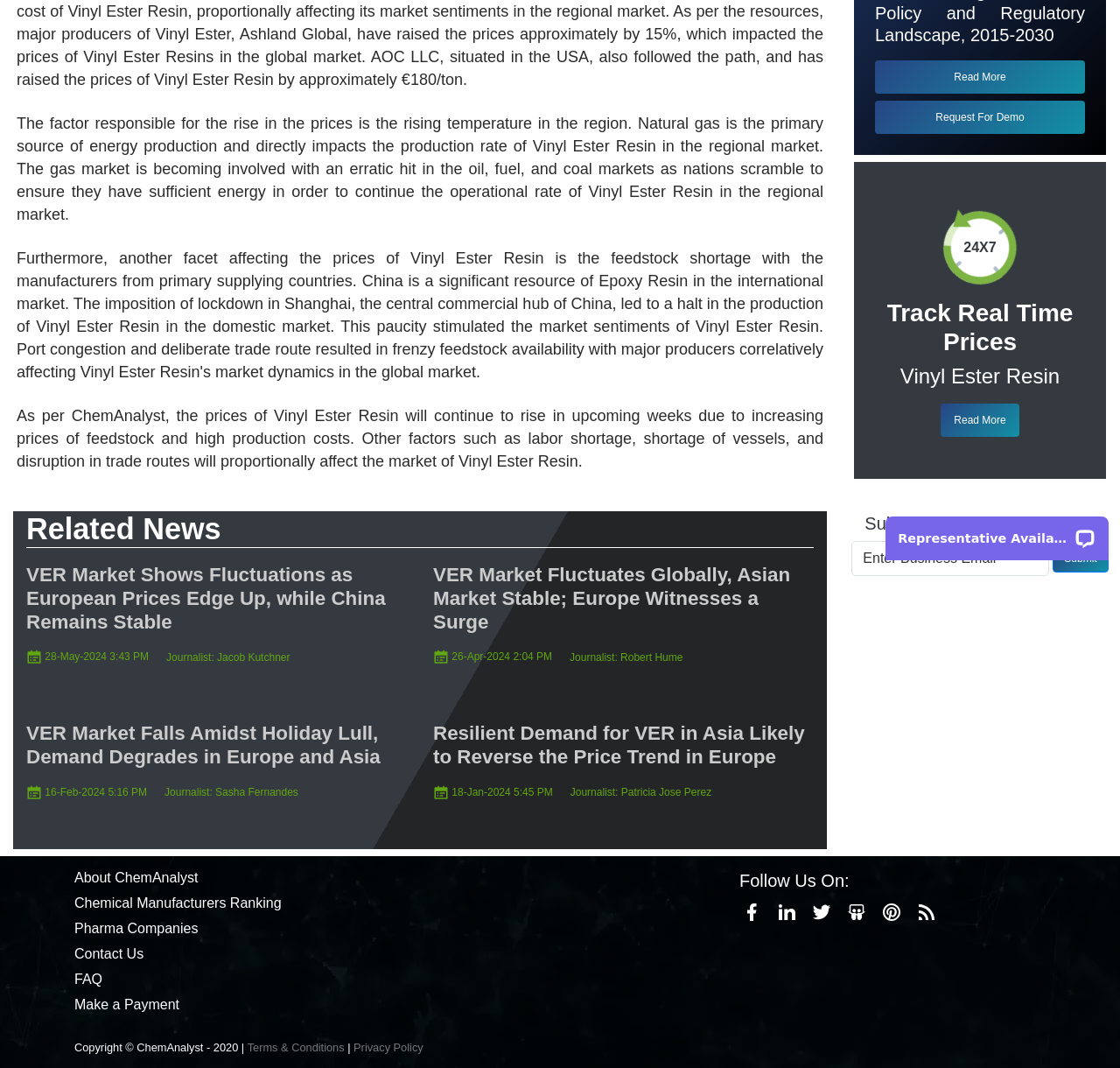Extract the bounding box of the UI element described as: "Request For Demo".

[0.781, 0.094, 0.969, 0.125]